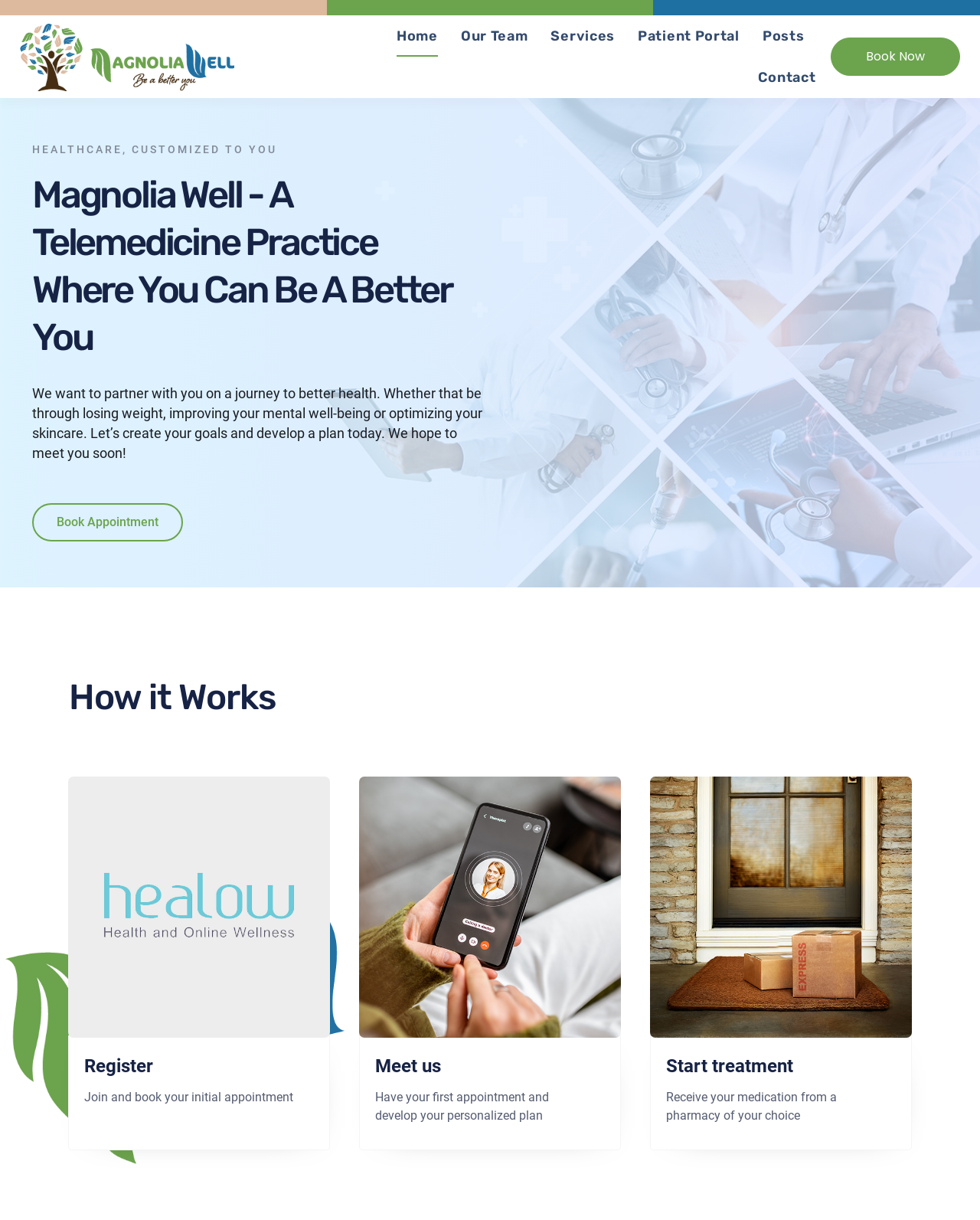Please identify the bounding box coordinates of the area that needs to be clicked to fulfill the following instruction: "Click the Home link."

[0.405, 0.013, 0.447, 0.046]